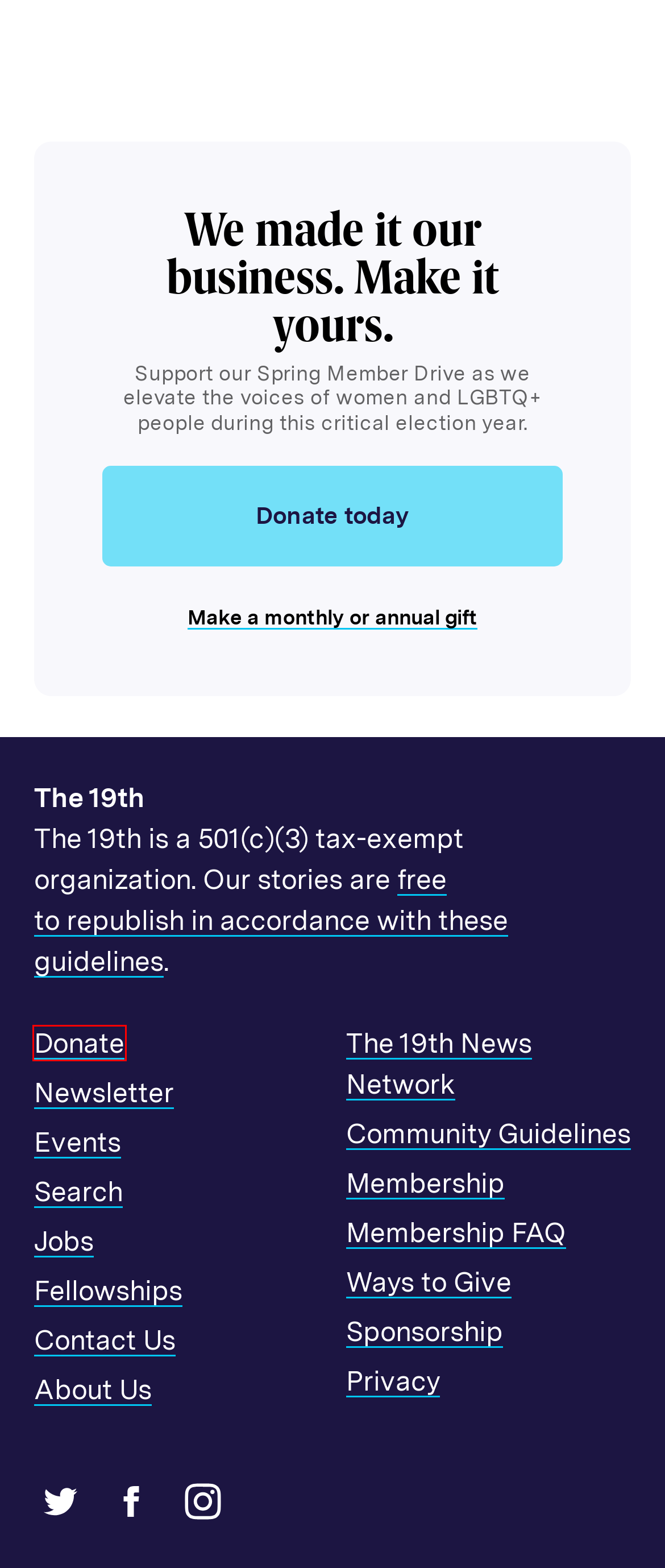Given a webpage screenshot featuring a red rectangle around a UI element, please determine the best description for the new webpage that appears after the element within the bounding box is clicked. The options are:
A. How to republish stories from The 19th News - The 19th
B. Support our nonprofit newsroom | Donate to The 19th
C. Search - The 19th
D. Equal Participants in Our Democracy Tickets, Wed, May 15, 2024 at 3:00 PM | Eventbrite
E. Ways to Give - The 19th
F. We made it our business. Make it yours.
G. IG Live: Discussing abortion and reproductive rights in post-Roe America
H. Supreme Court agrees to hear Mississippi challenge to Roe v. Wade

B